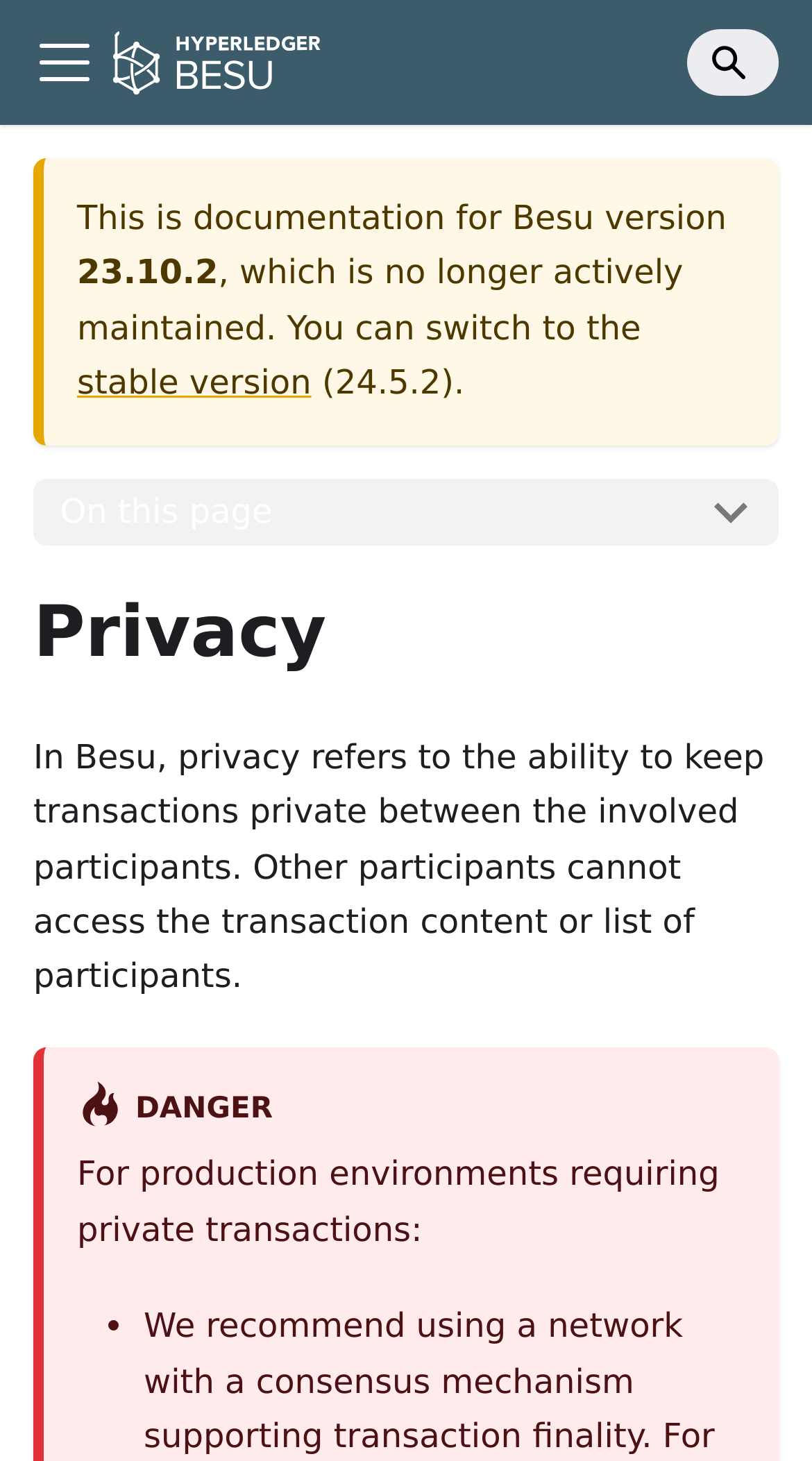Can you look at the image and give a comprehensive answer to the question:
What is Besu version?

I found the version number by looking at the alert box that appears on the page, which mentions 'This is documentation for Besu version 23.10.2'.